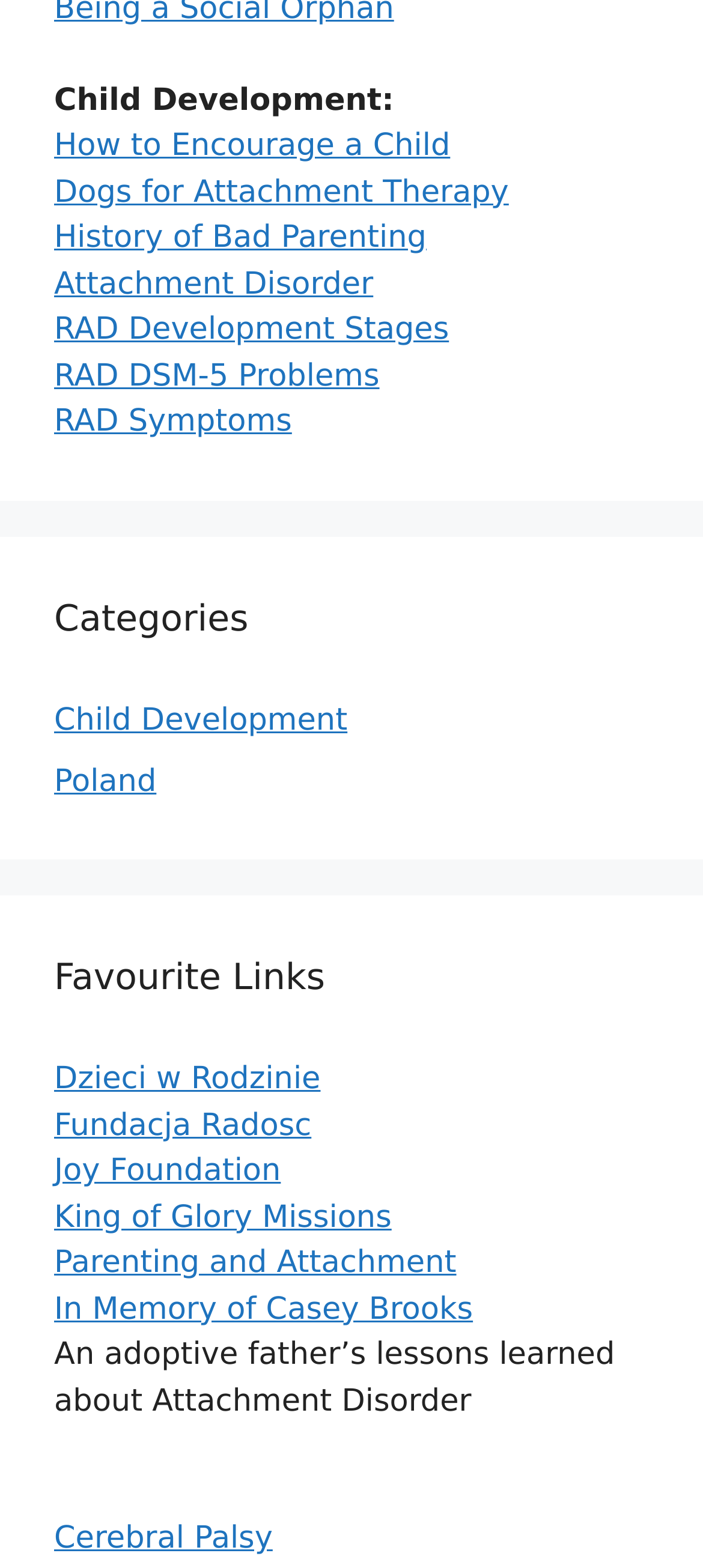What is the relationship between the links on this webpage?
Examine the webpage screenshot and provide an in-depth answer to the question.

The links on this webpage are related to child development, attachment disorder, and parenting, suggesting that they are interconnected and provide users with a comprehensive understanding of these topics.